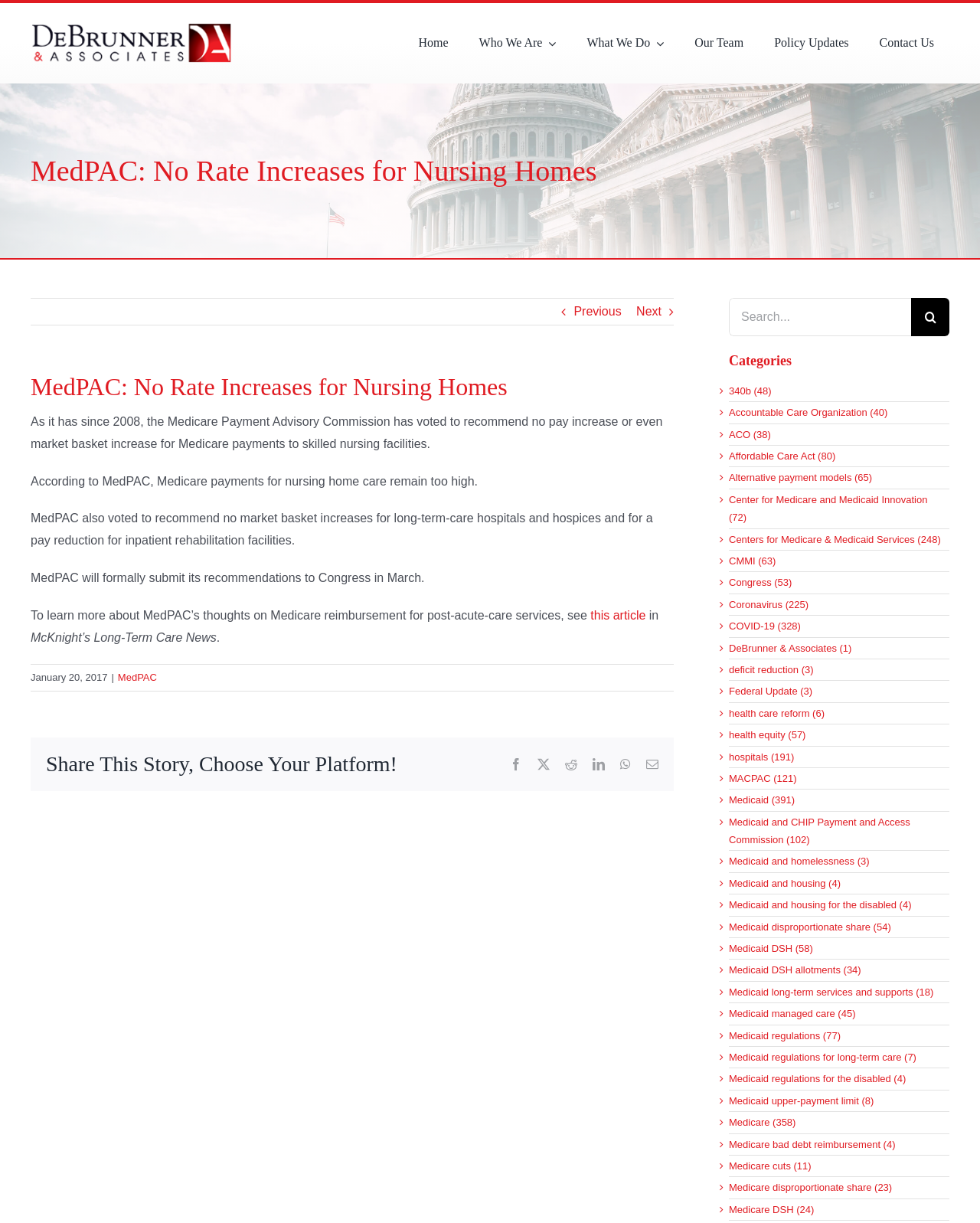What is the topic of the article? Look at the image and give a one-word or short phrase answer.

MedPAC and Medicare payments